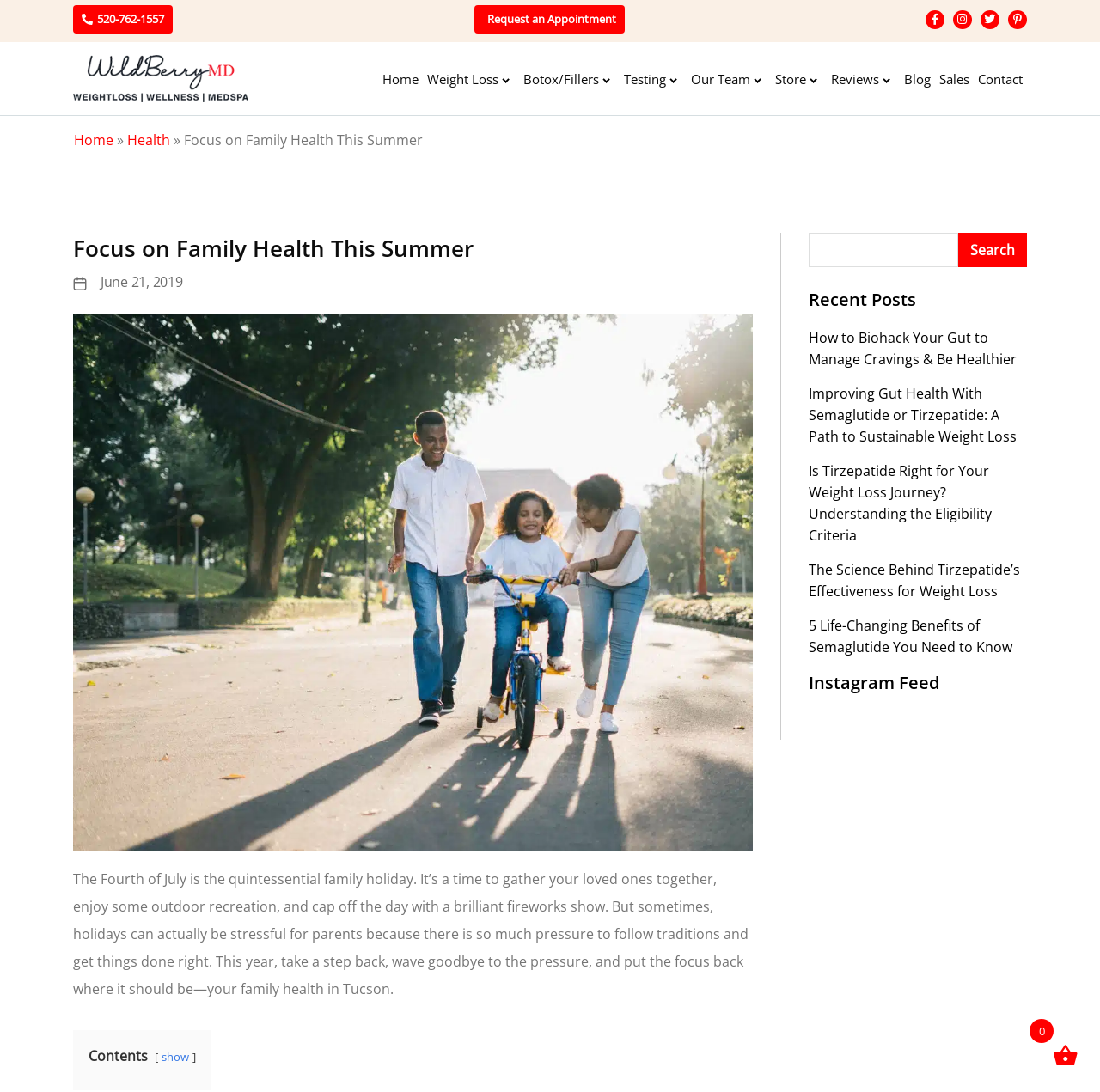Using the given description, provide the bounding box coordinates formatted as (top-left x, top-left y, bottom-right x, bottom-right y), with all values being floating point numbers between 0 and 1. Description: Weight Loss

[0.384, 0.054, 0.472, 0.094]